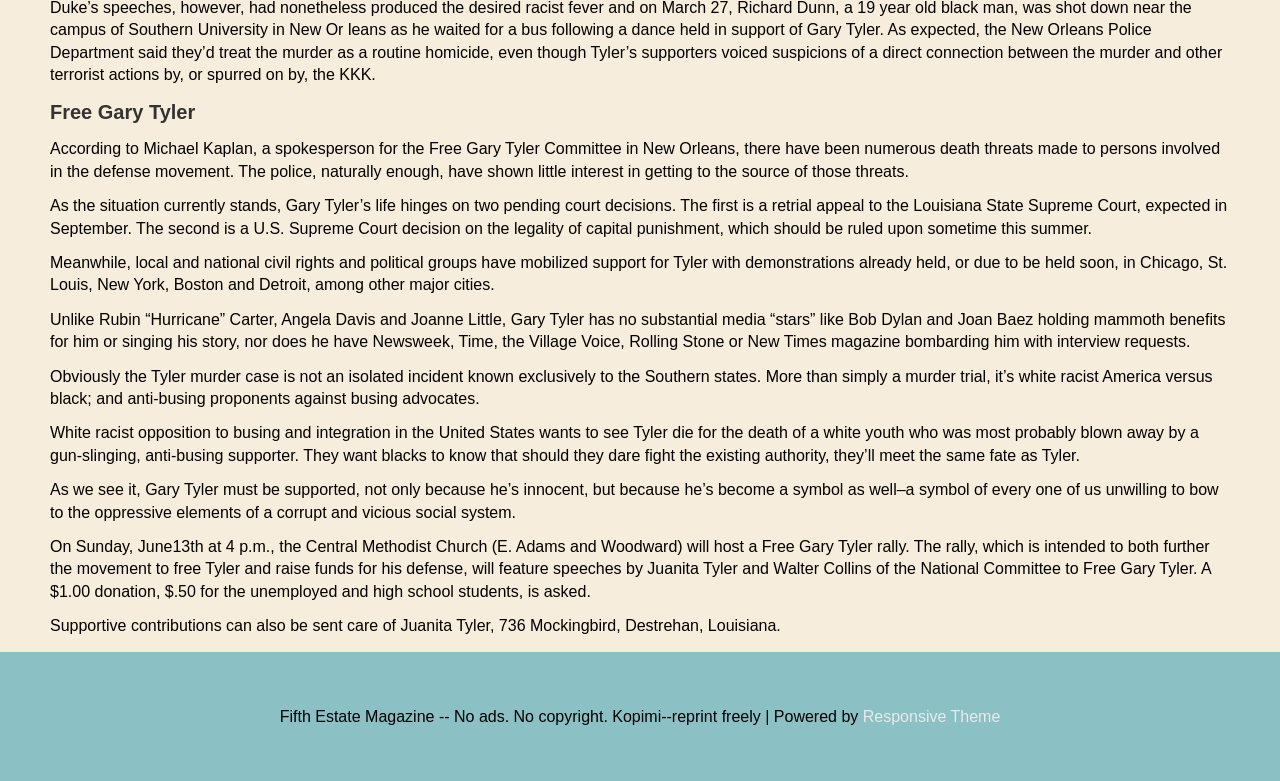What is the purpose of the rally on June 13th?
Please use the visual content to give a single word or phrase answer.

To free Gary Tyler and raise funds for his defense